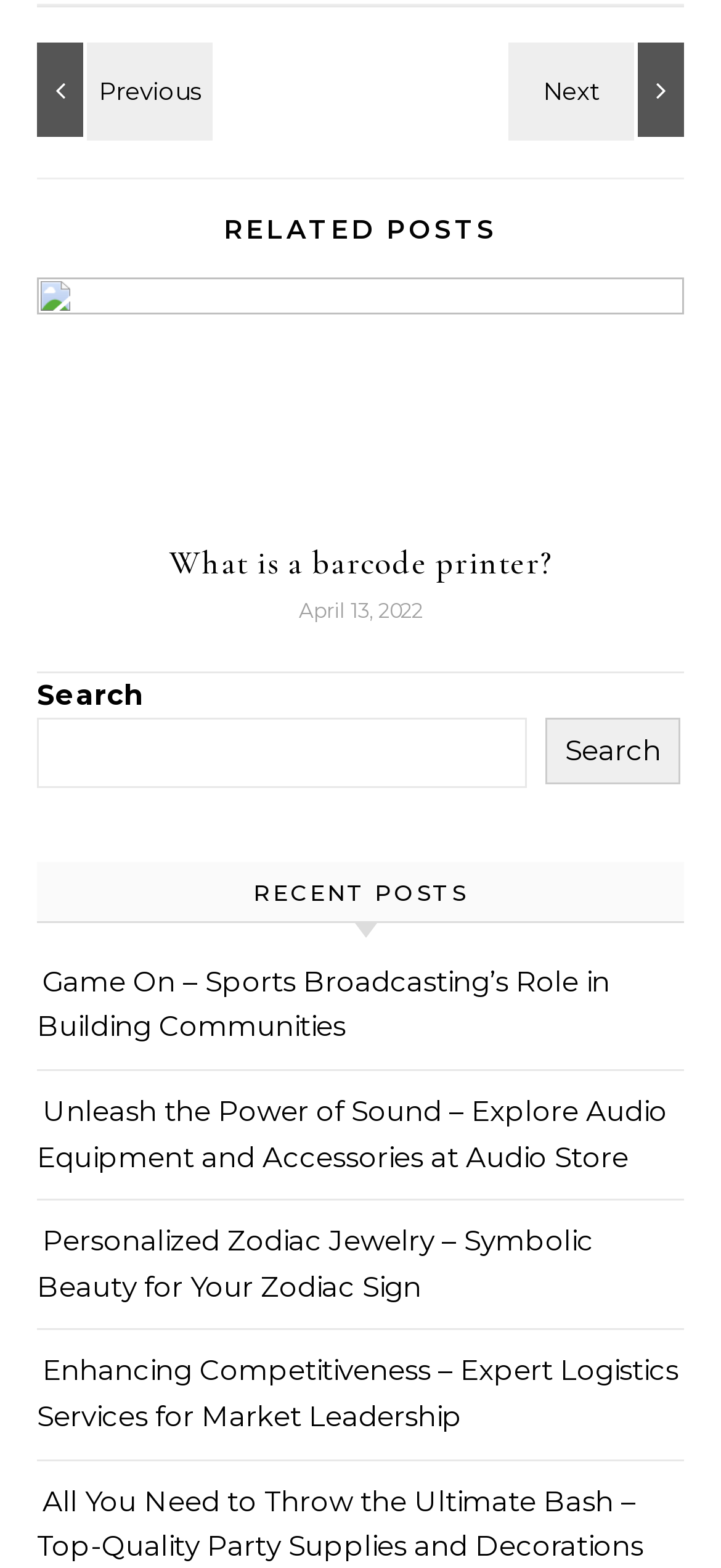How many recent posts are listed?
Respond to the question with a single word or phrase according to the image.

4